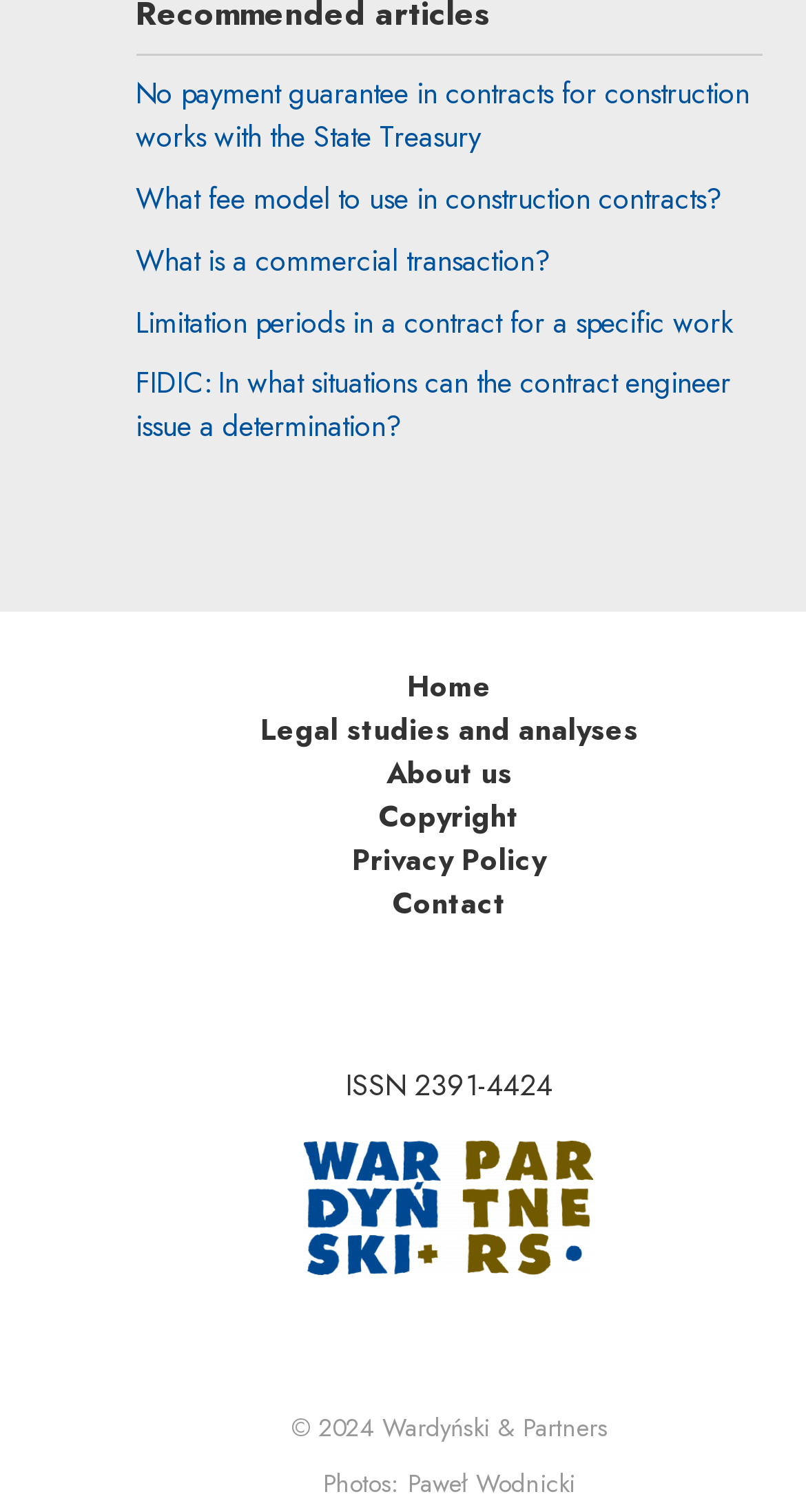What is the ISSN number of the webpage?
Using the image, provide a detailed and thorough answer to the question.

I found the ISSN number of the webpage in the StaticText element 'ISSN 2391-4424' located at the bottom of the webpage.